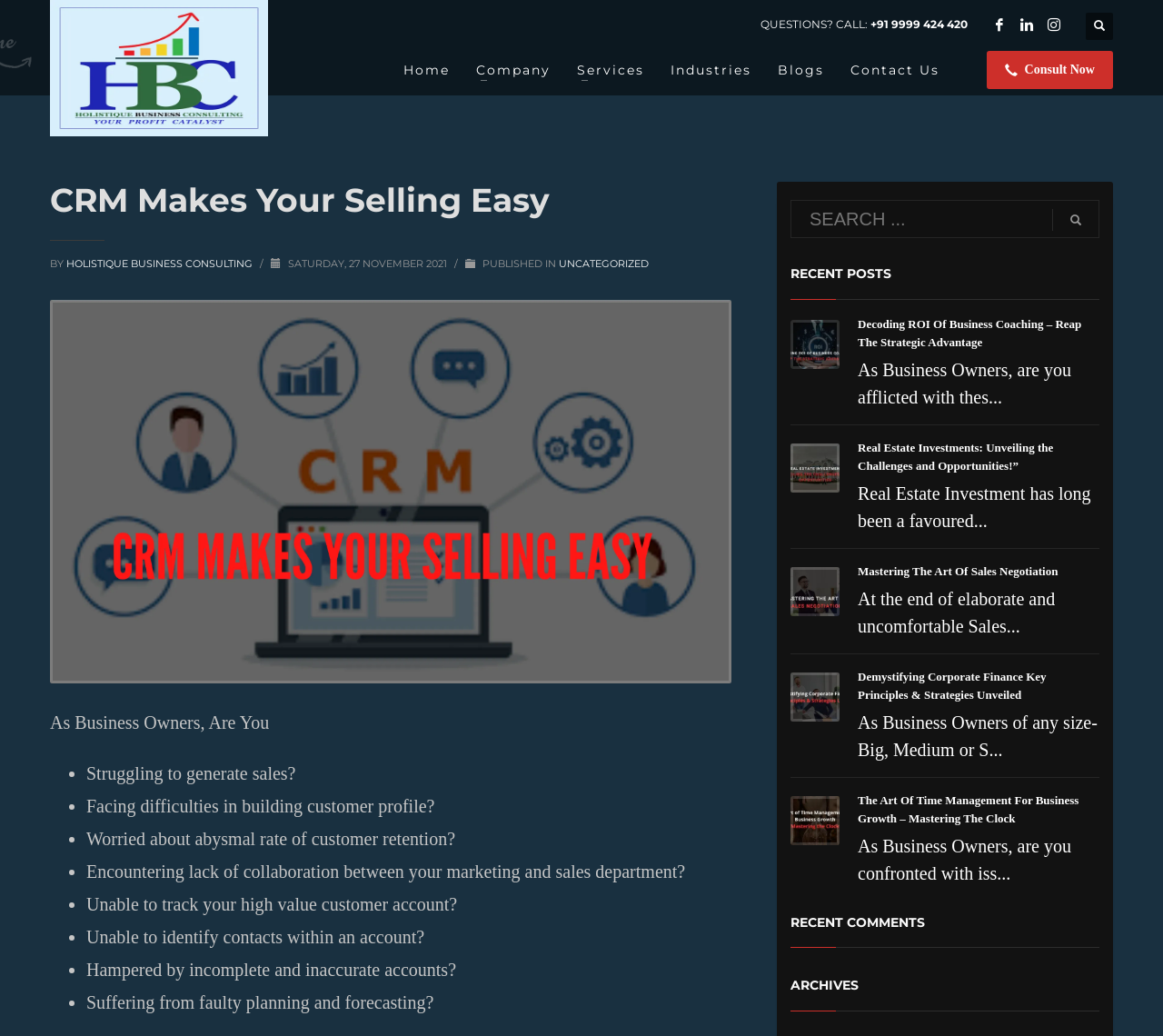Please find the bounding box for the UI component described as follows: "+91 9999 424 420".

[0.748, 0.017, 0.832, 0.03]